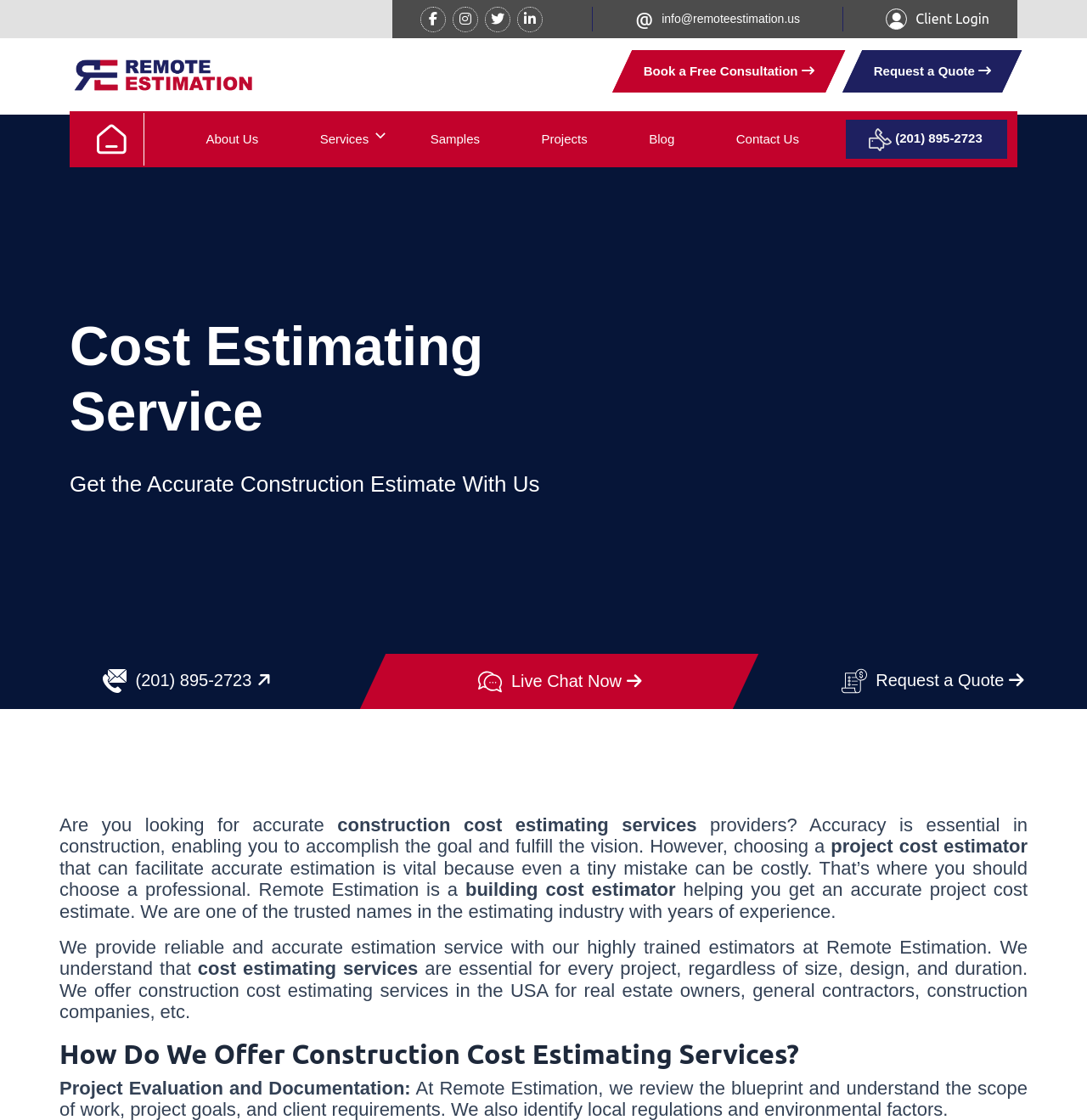Please identify the bounding box coordinates of the clickable area that will fulfill the following instruction: "Go to the home page". The coordinates should be in the format of four float numbers between 0 and 1, i.e., [left, top, right, bottom].

[0.089, 0.104, 0.116, 0.144]